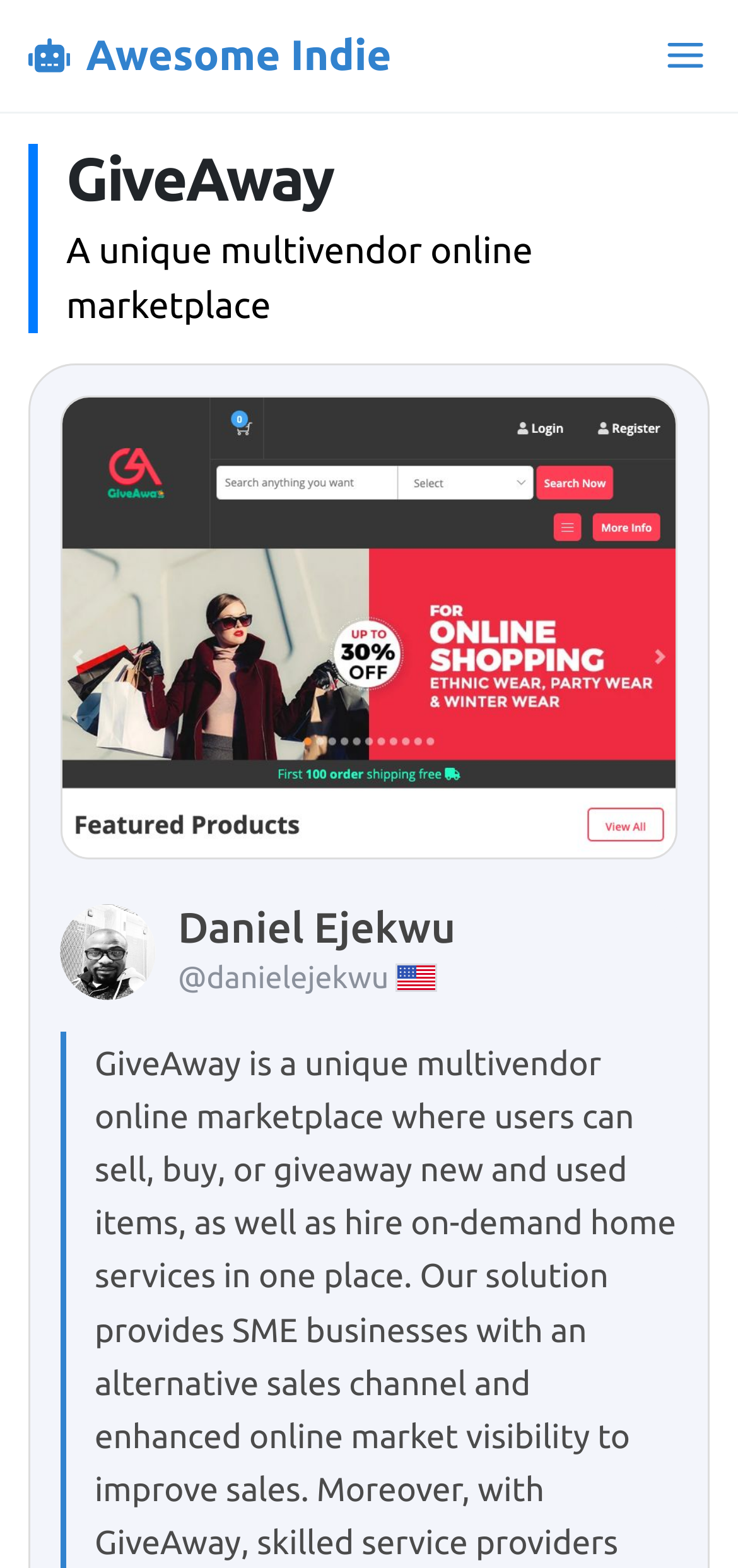Provide a brief response to the question using a single word or phrase: 
How many links are associated with Daniel Ejekwu's name?

2